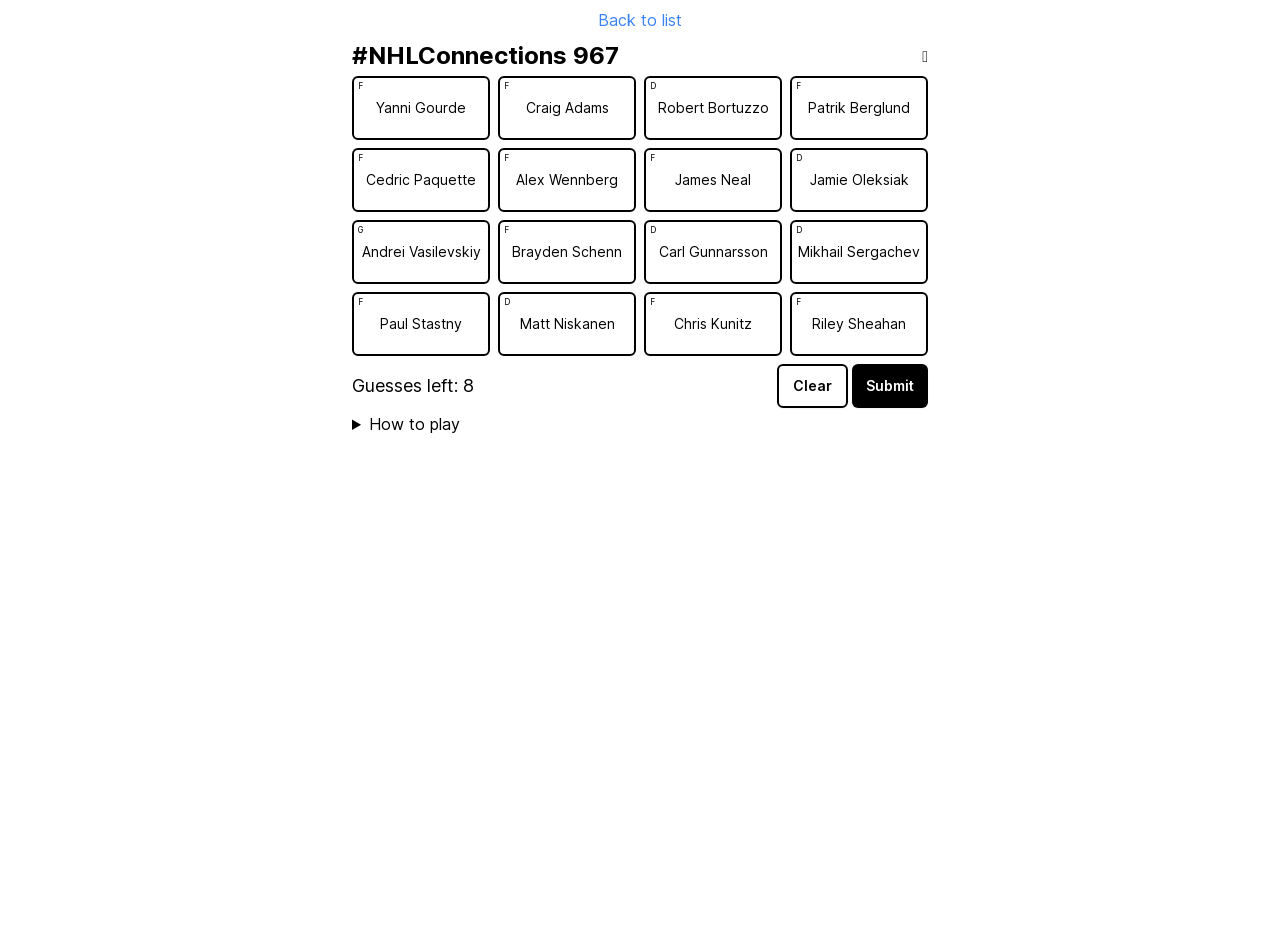Please specify the bounding box coordinates of the clickable region to carry out the following instruction: "Click the 'How to play' disclosure triangle". The coordinates should be four float numbers between 0 and 1, in the format [left, top, right, bottom].

[0.275, 0.443, 0.725, 0.469]